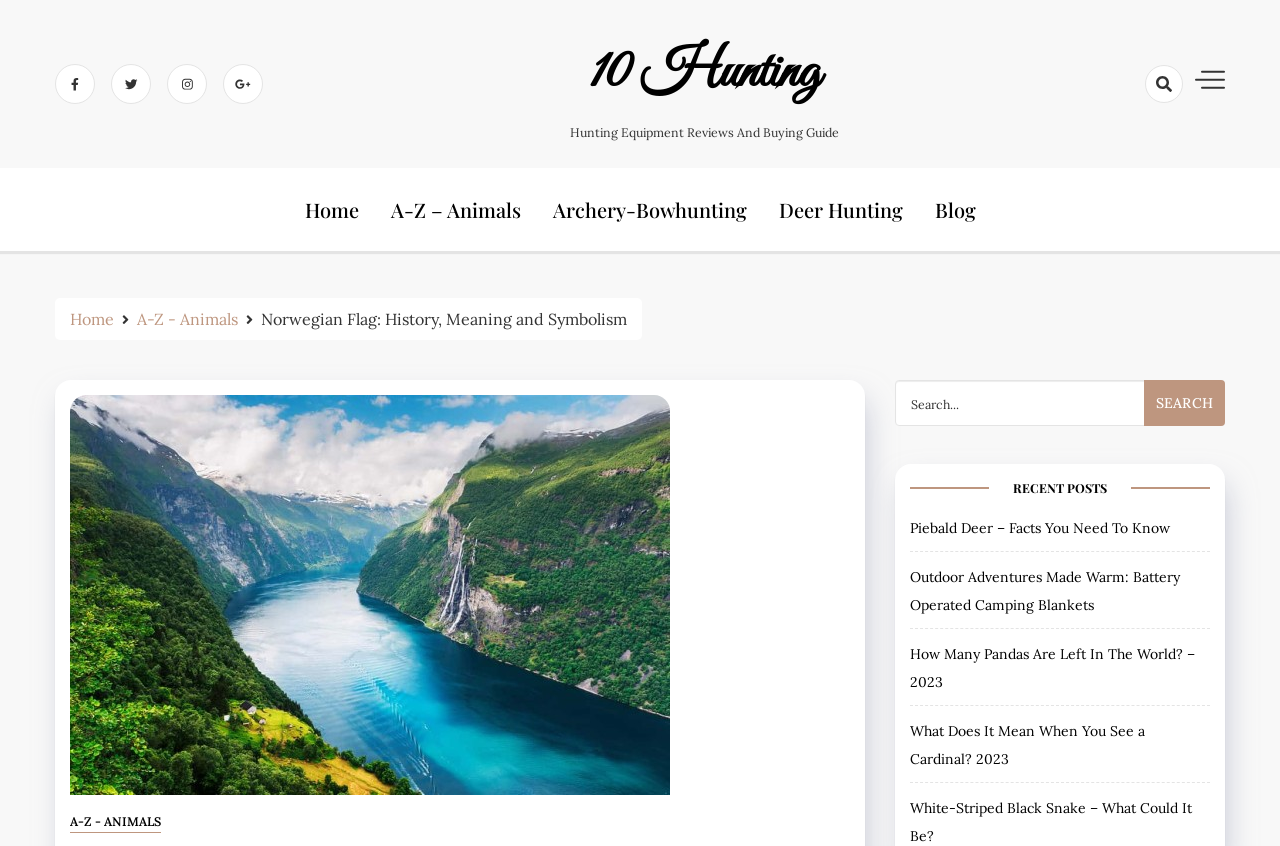Please specify the bounding box coordinates of the element that should be clicked to execute the given instruction: 'Search for something'. Ensure the coordinates are four float numbers between 0 and 1, expressed as [left, top, right, bottom].

[0.699, 0.449, 0.957, 0.503]